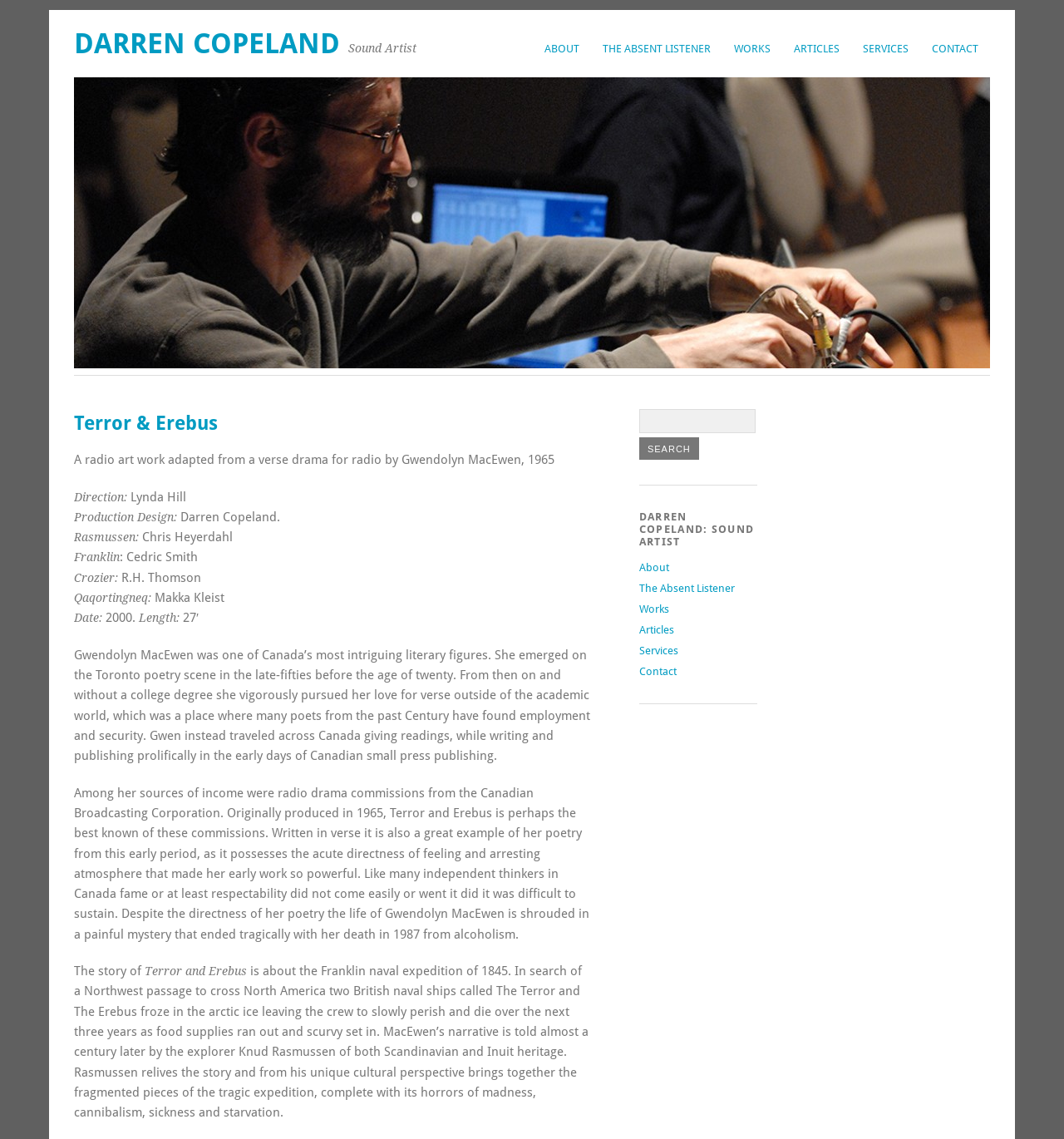Can you specify the bounding box coordinates for the region that should be clicked to fulfill this instruction: "Contact the sound artist".

[0.865, 0.031, 0.93, 0.055]